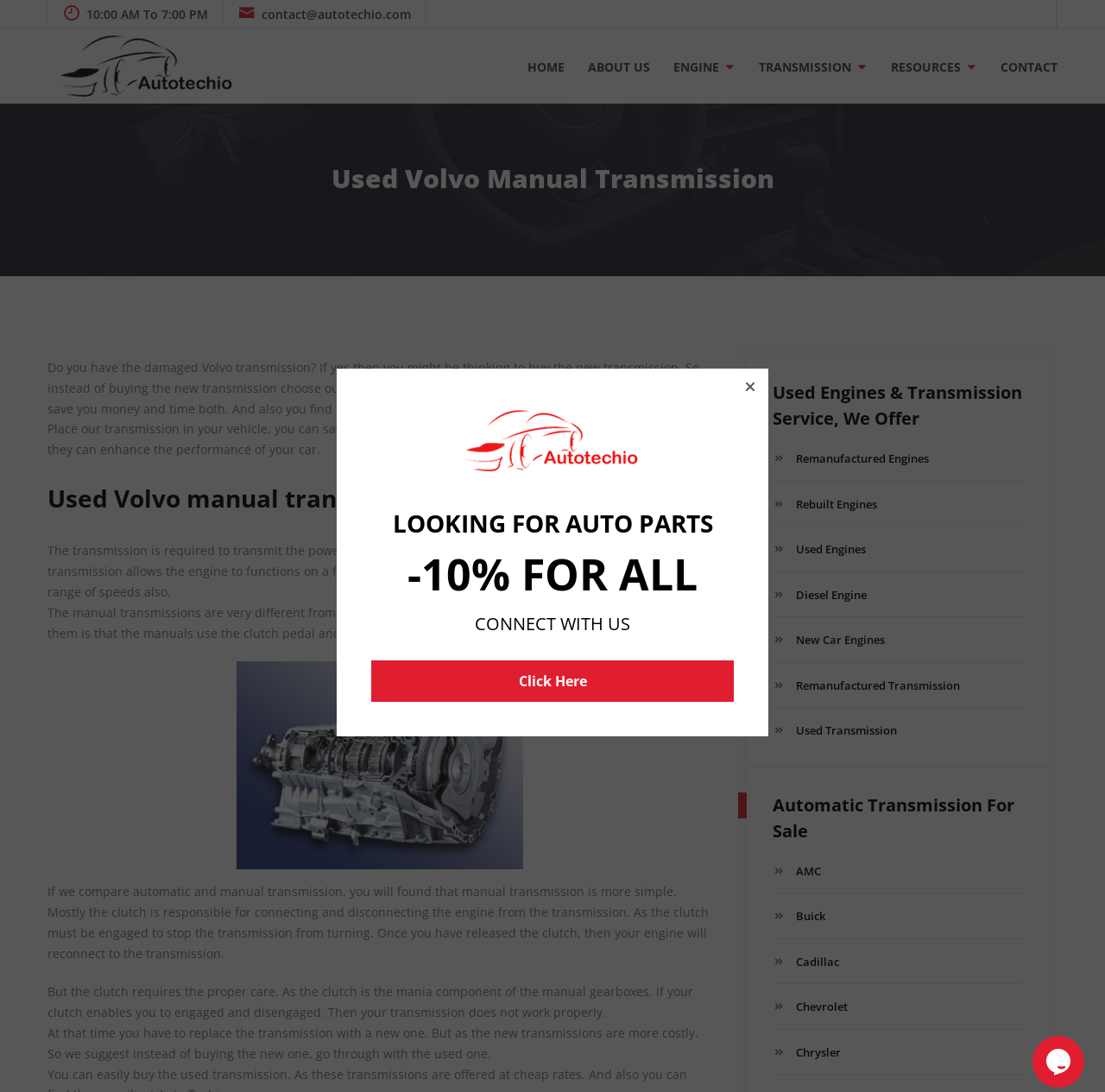What types of engines does Autotechio offer?
With the help of the image, please provide a detailed response to the question.

I found the answer by looking at the links under the heading 'Used Engines & Transmission Service, We Offer'. It lists different types of engines that Autotechio offers, including Remanufactured, Rebuilt, Used, Diesel, and New Car engines.